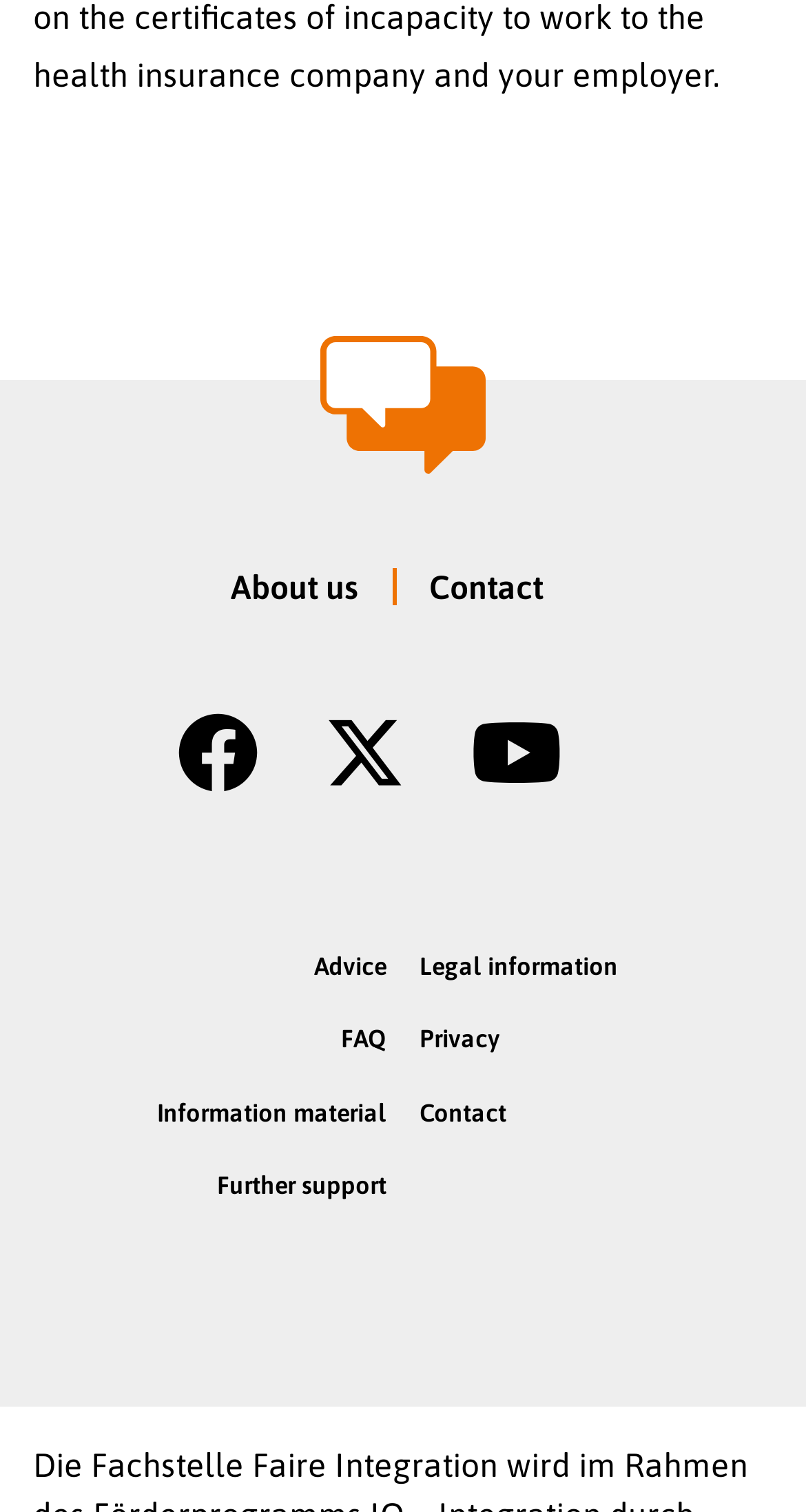How many links are there in the top section?
Based on the screenshot, answer the question with a single word or phrase.

3